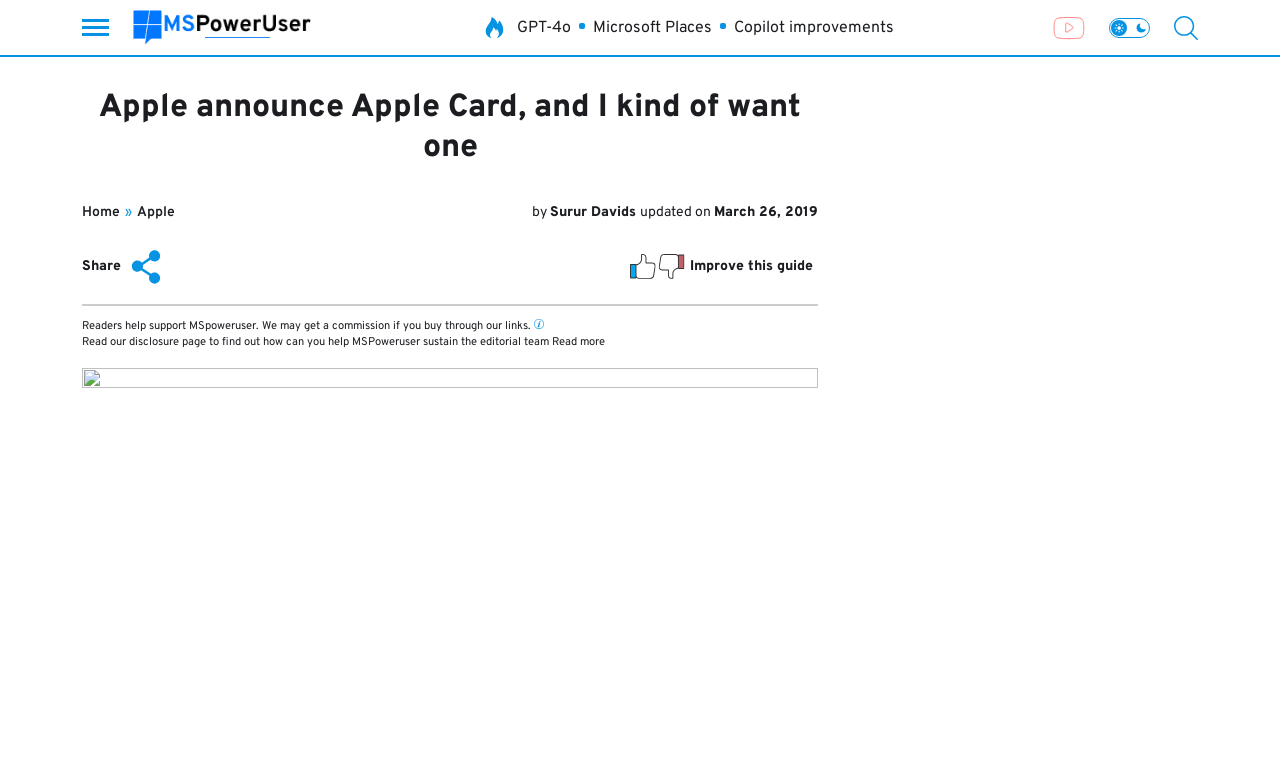Extract the top-level heading from the webpage and provide its text.

Apple announce Apple Card, and I kind of want one